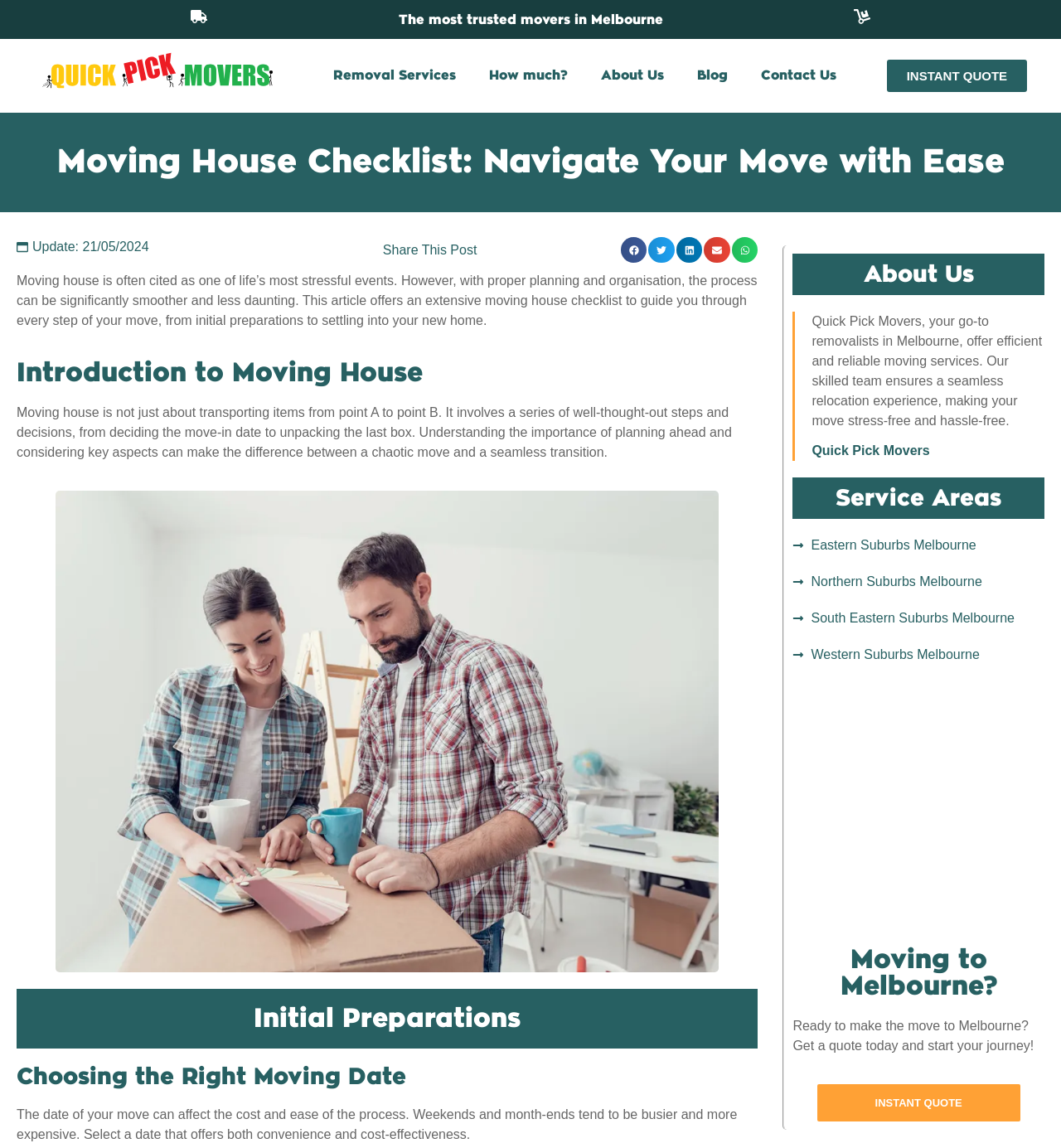Identify the bounding box coordinates of the area you need to click to perform the following instruction: "Read about moving house checklist".

[0.016, 0.239, 0.714, 0.285]